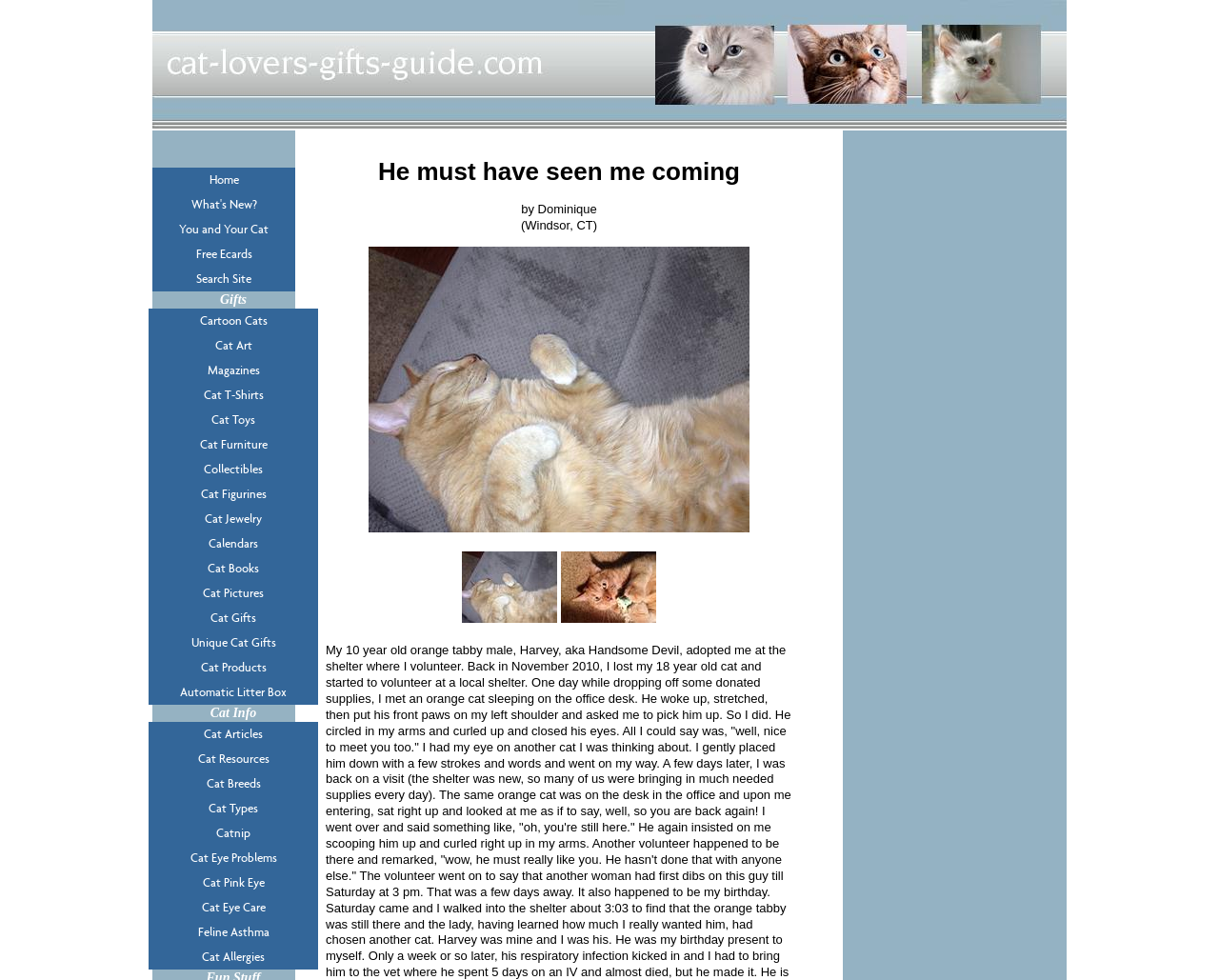What is the name of the author?
Refer to the screenshot and respond with a concise word or phrase.

Dominique